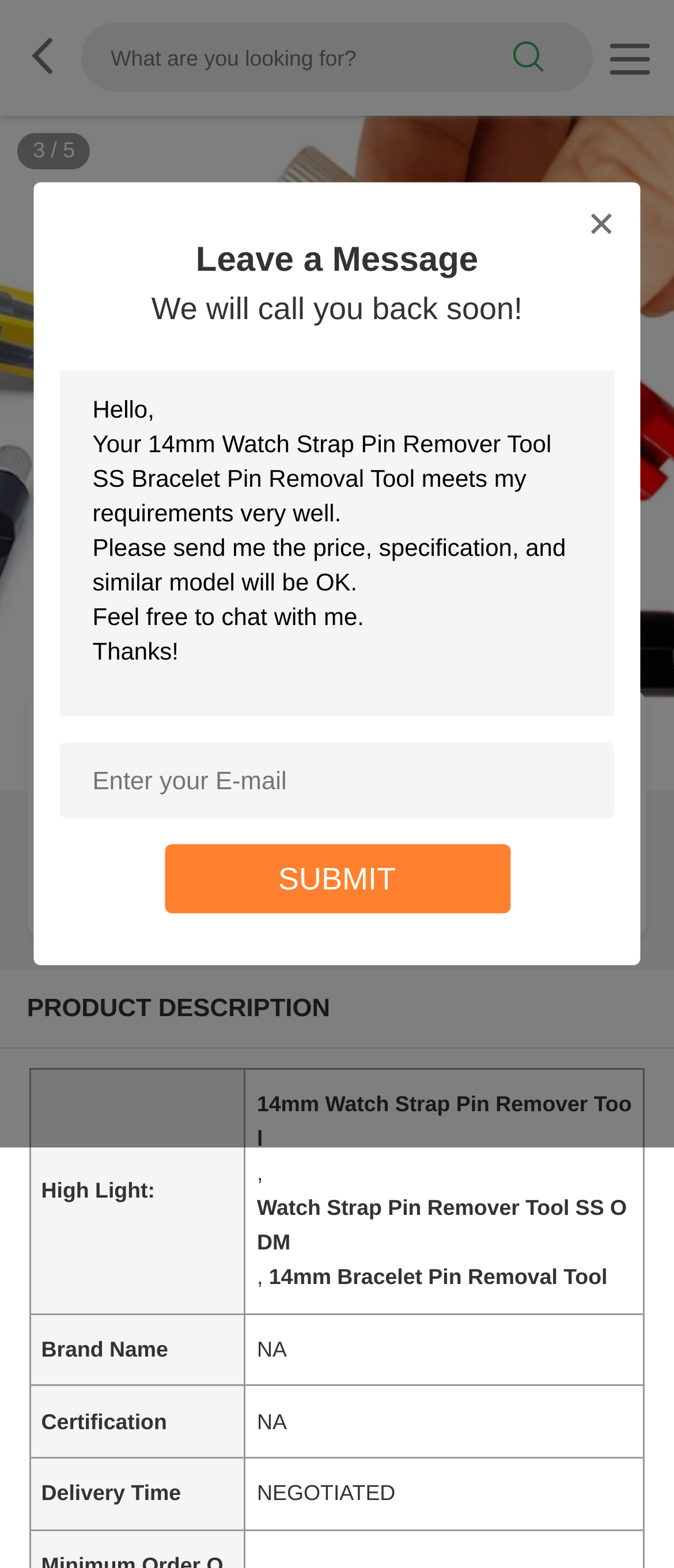What is the minimum order quantity?
From the details in the image, provide a complete and detailed answer to the question.

I found the answer by looking at the product details section, where it says 'MOQ：500 PCS', which stands for Minimum Order Quantity.